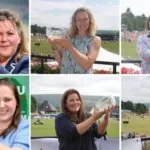What do the women in the image represent?
Can you provide an in-depth and detailed response to the question?

The women in the image, proudly holding trophies and awards, each represent a significant contribution to the agricultural community, highlighting their successes and the recognition they have received in various farming categories.